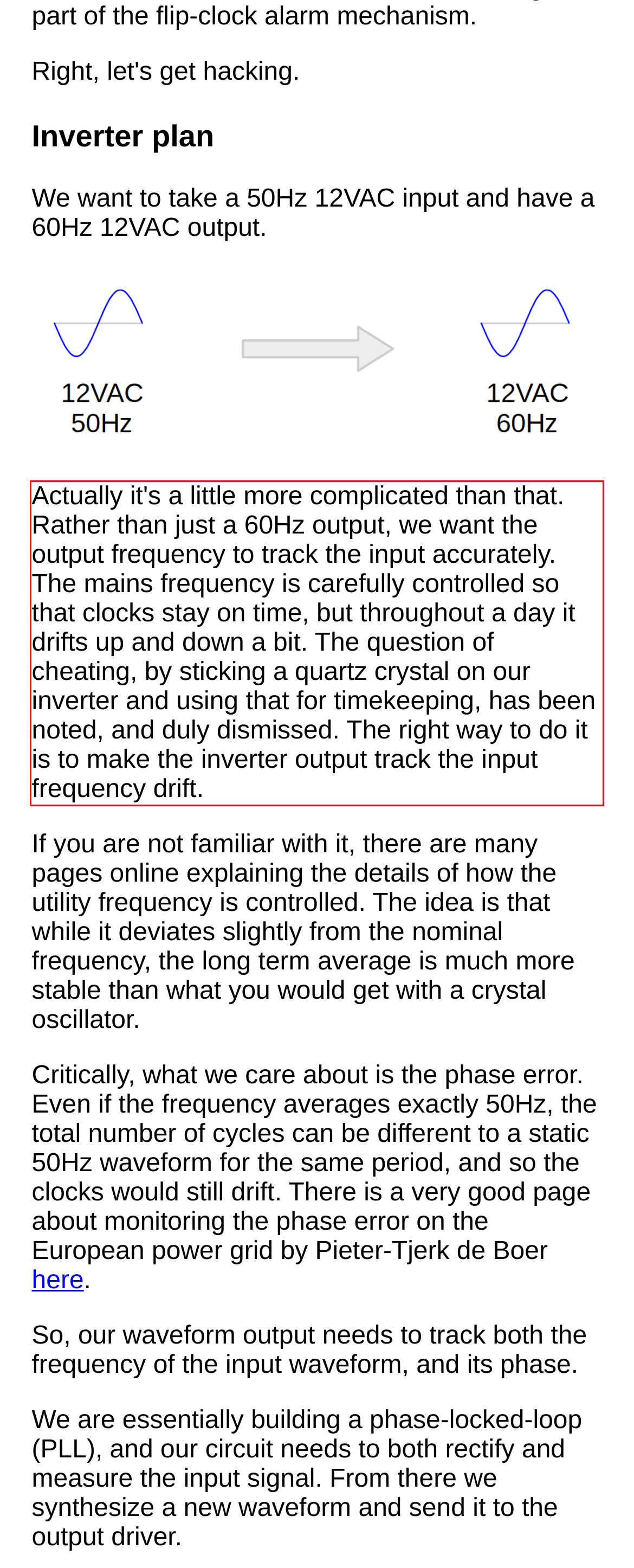Please examine the webpage screenshot and extract the text within the red bounding box using OCR.

Actually it's a little more complicated than that. Rather than just a 60Hz output, we want the output frequency to track the input accurately. The mains frequency is carefully controlled so that clocks stay on time, but throughout a day it drifts up and down a bit. The question of cheating, by sticking a quartz crystal on our inverter and using that for timekeeping, has been noted, and duly dismissed. The right way to do it is to make the inverter output track the input frequency drift.